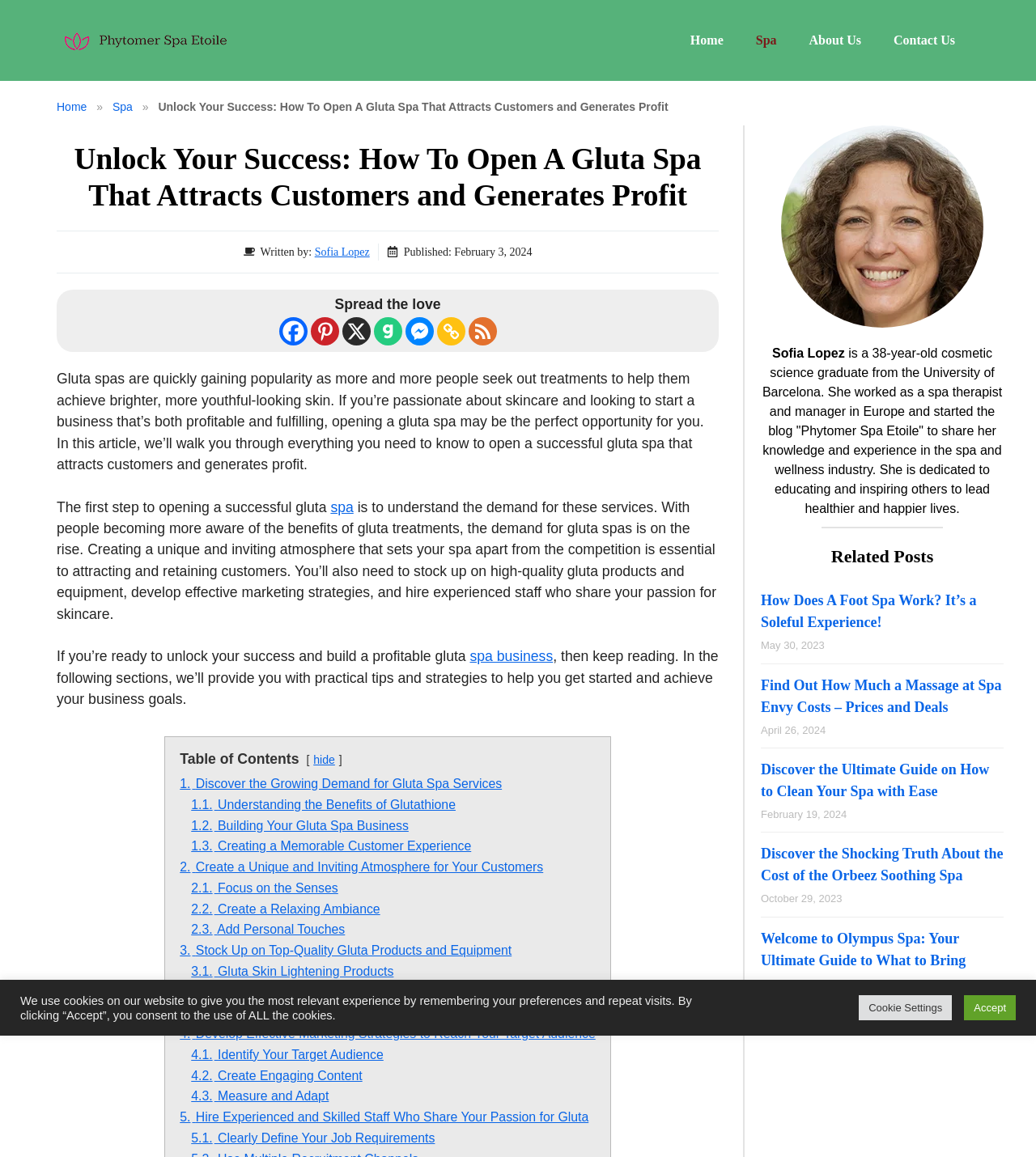Identify the title of the webpage and provide its text content.

Unlock Your Success: How To Open A Gluta Spa That Attracts Customers and Generates Profit